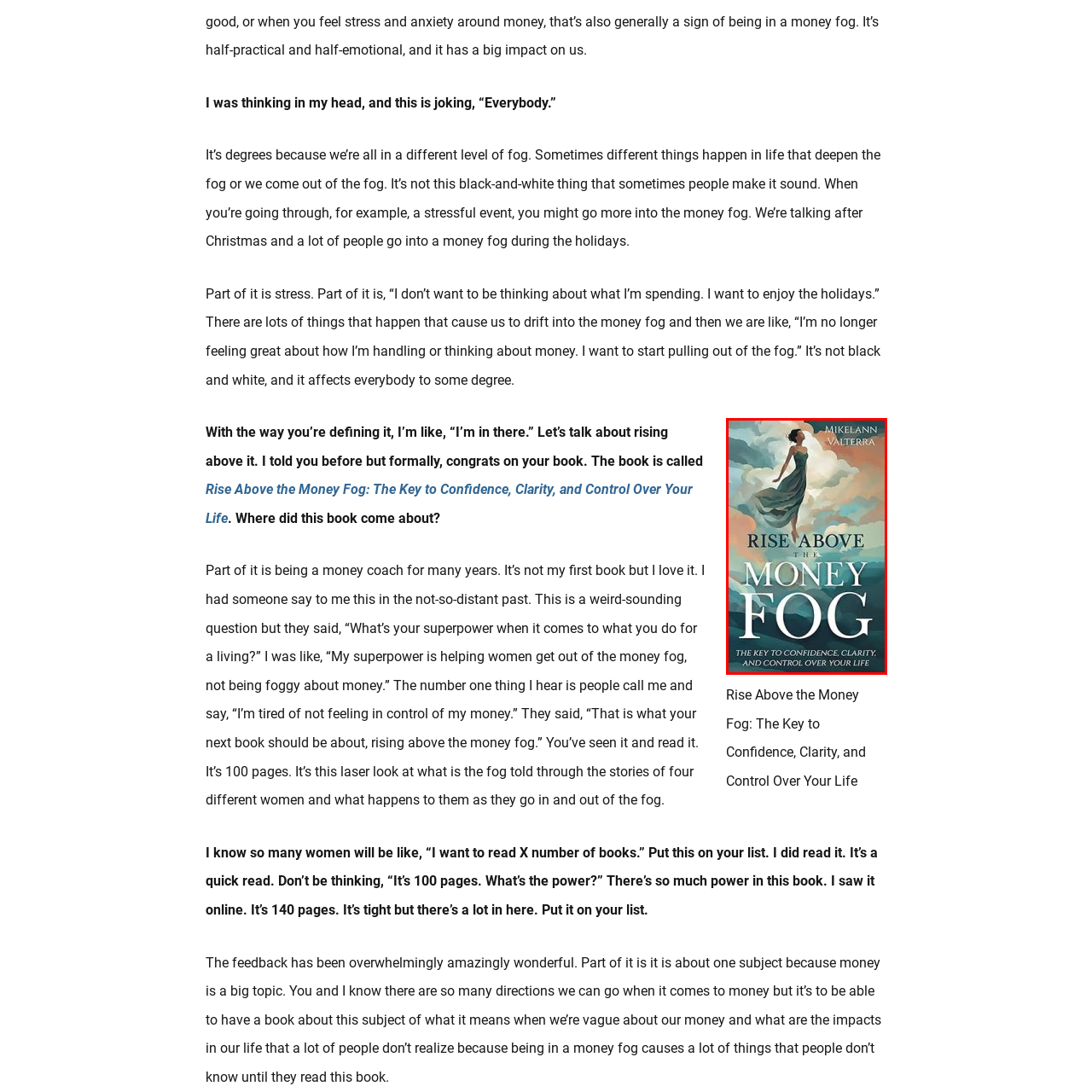Take a close look at the image outlined in red and answer the ensuing question with a single word or phrase:
What do the swirling clouds and soft hues represent?

Uncertainty and finding clarity